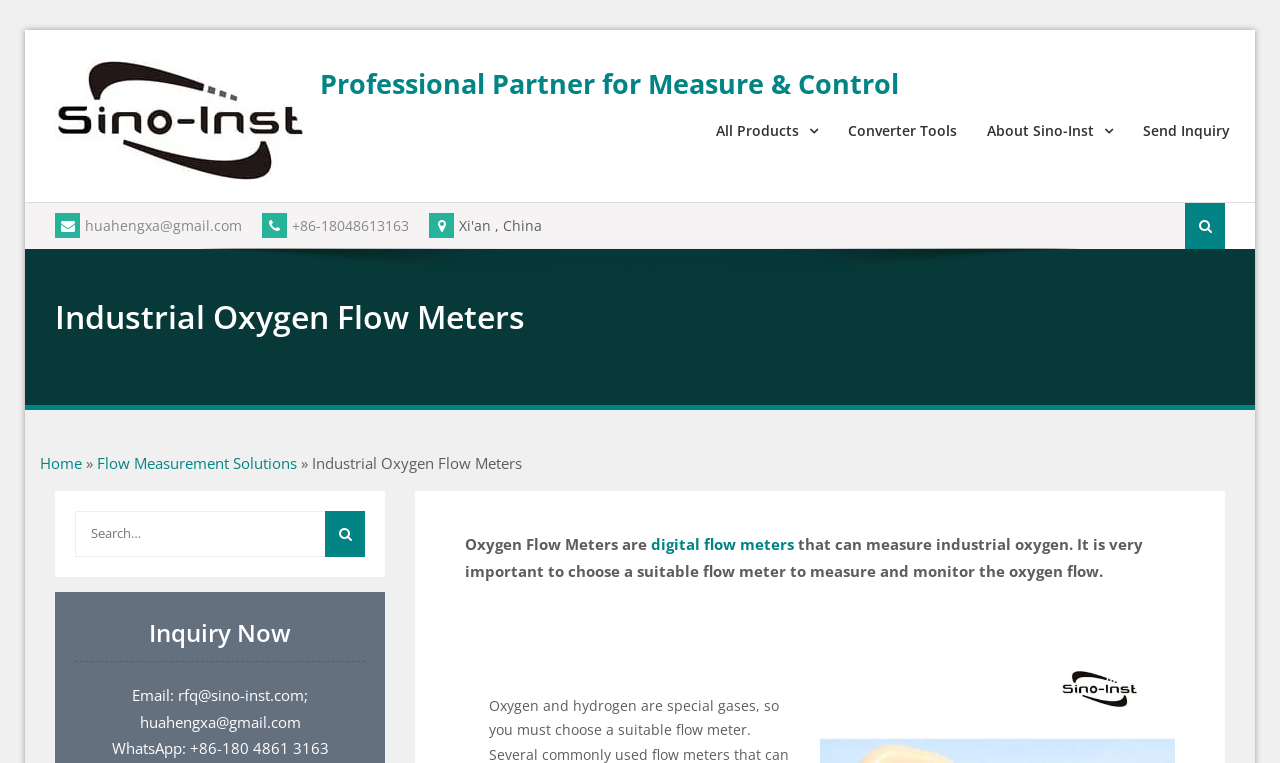How many contact methods are provided?
Refer to the image and give a detailed answer to the query.

The webpage provides three contact methods: an email address 'huahengxa@gmail.com', a phone number '+86-18048613163', and a WhatsApp number '+86-180 4861 3163'.